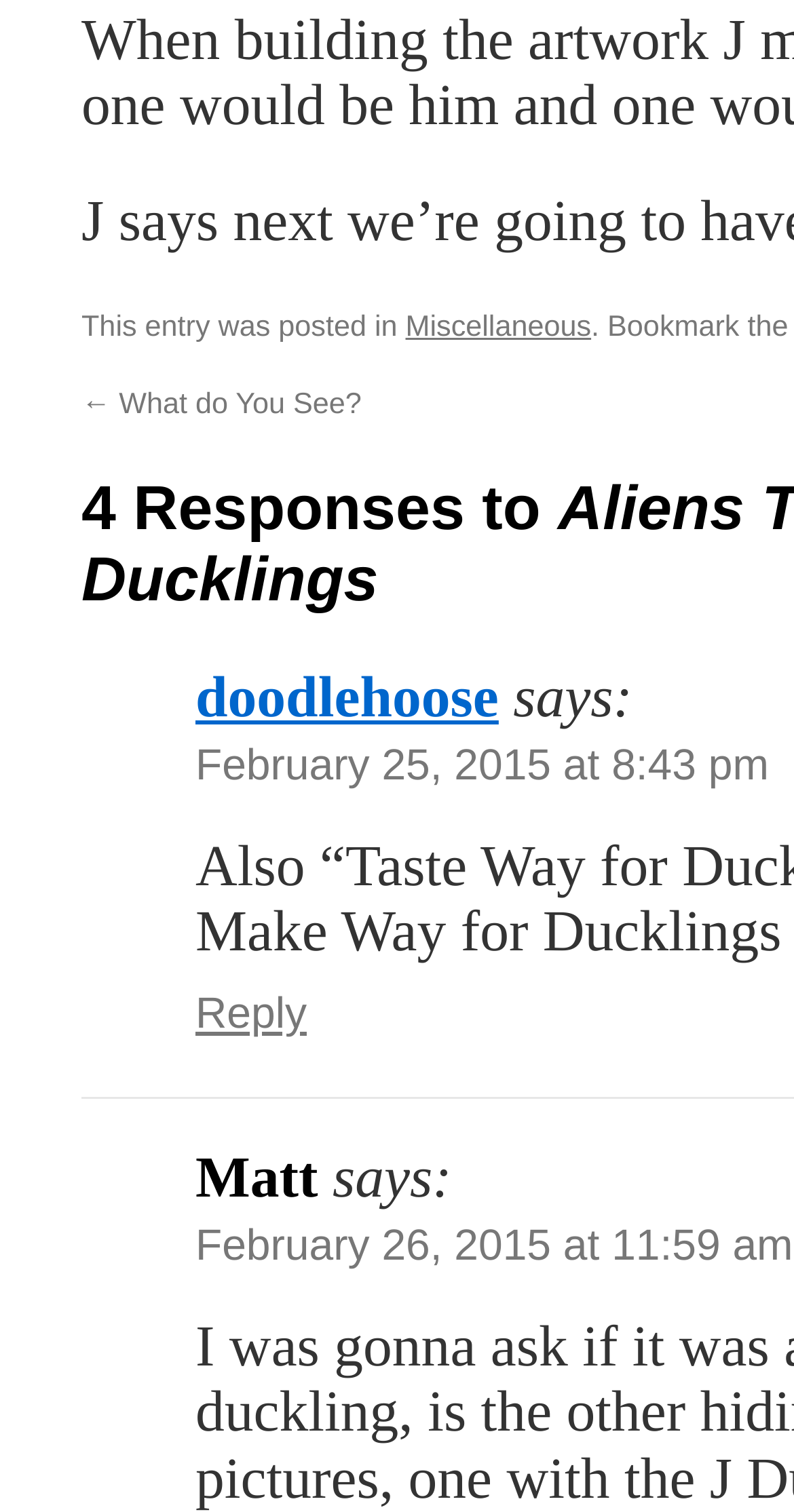What is the timestamp of the second comment?
Respond with a short answer, either a single word or a phrase, based on the image.

February 26, 2015 at 11:59 am